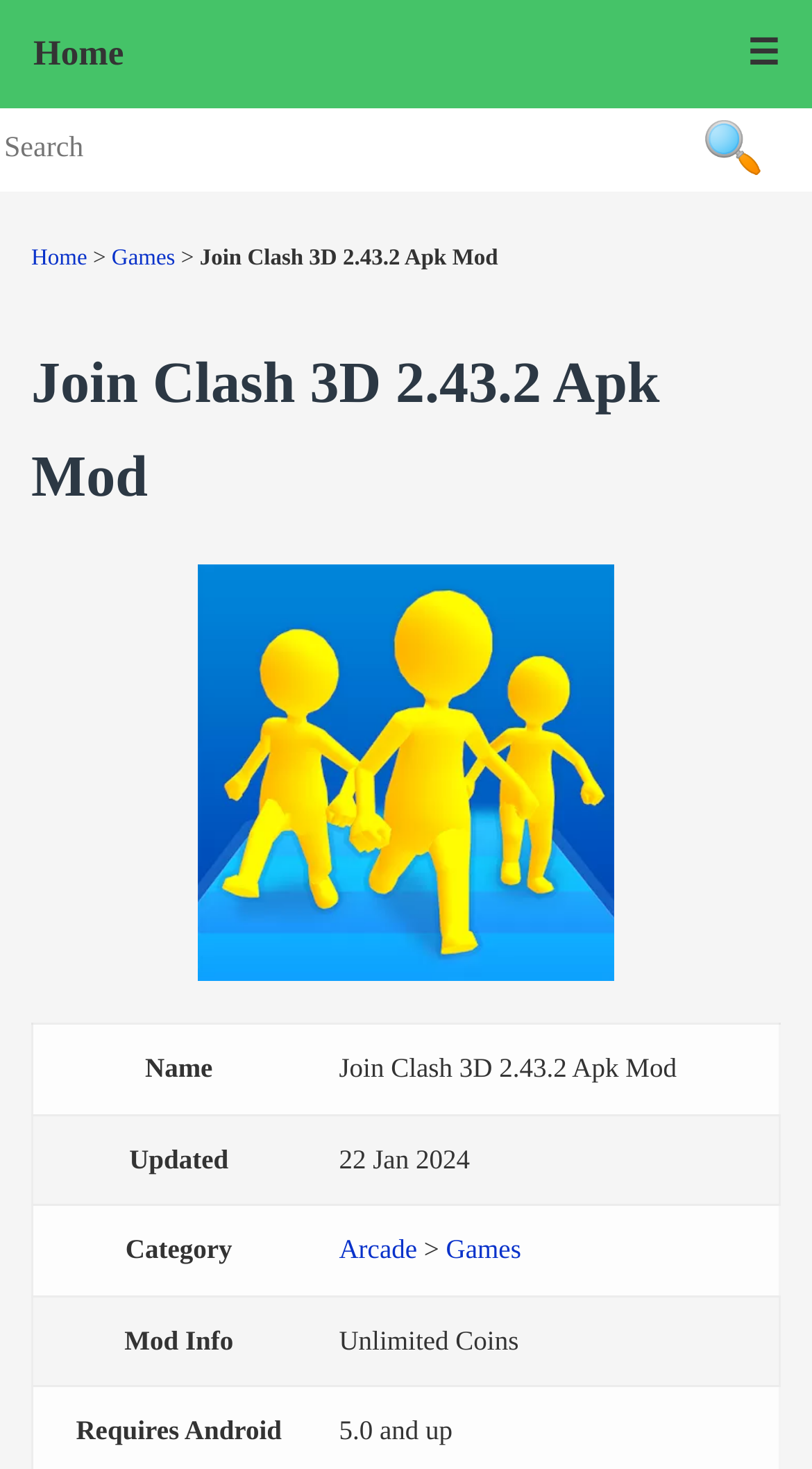How many navigation links are there at the top?
Please provide a comprehensive answer to the question based on the webpage screenshot.

There are two navigation links at the top, 'Home' and '☰', which can be found in the link elements with bounding box coordinates [0.0, 0.0, 0.193, 0.074] and [0.879, 0.0, 1.0, 0.074] respectively.